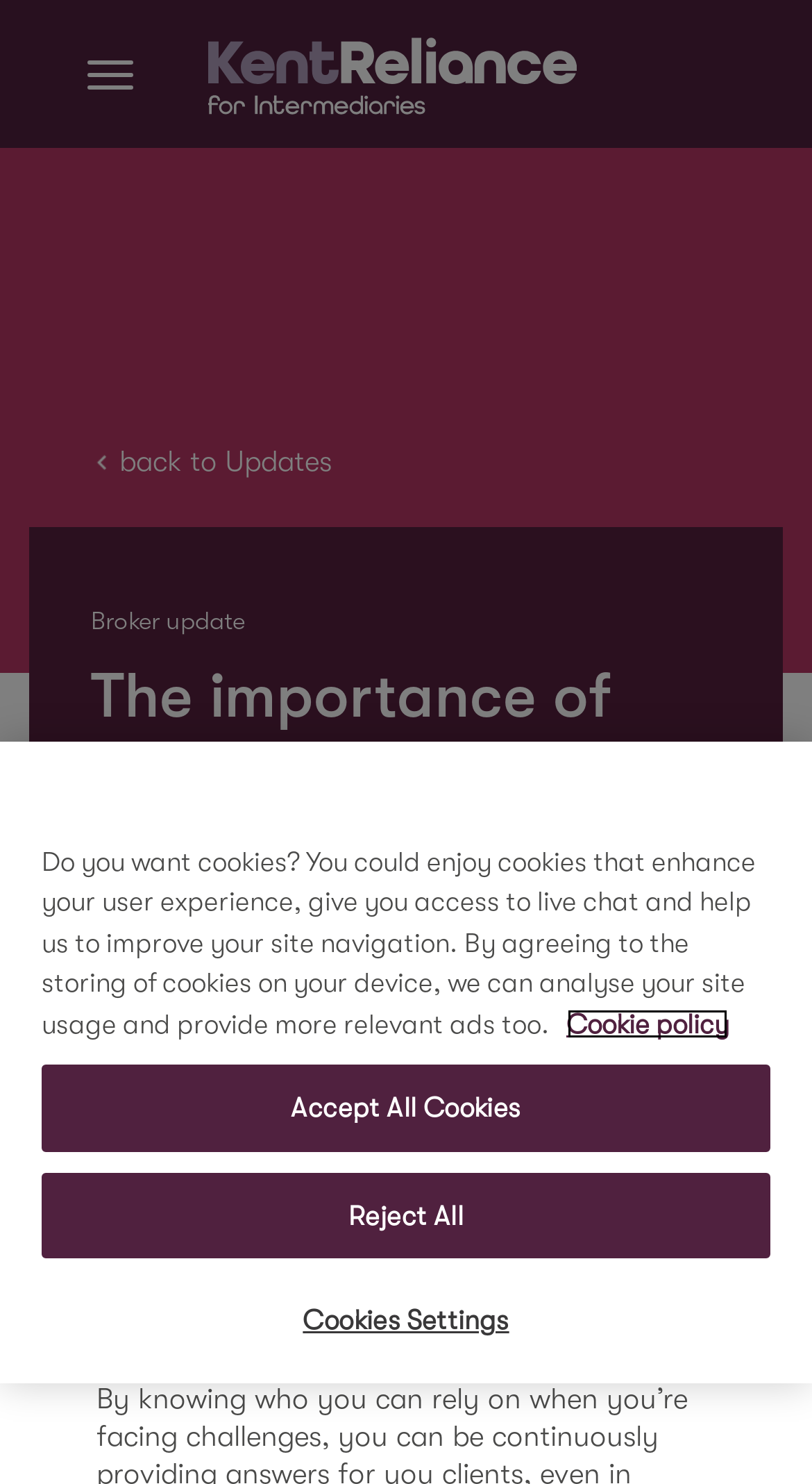Given the description of a UI element: "Reject All", identify the bounding box coordinates of the matching element in the webpage screenshot.

None